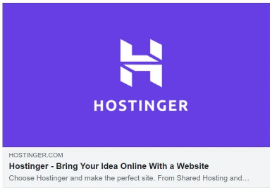Using a single word or phrase, answer the following question: 
What is the URL of the official Hostinger website?

HOSTINGER.COM